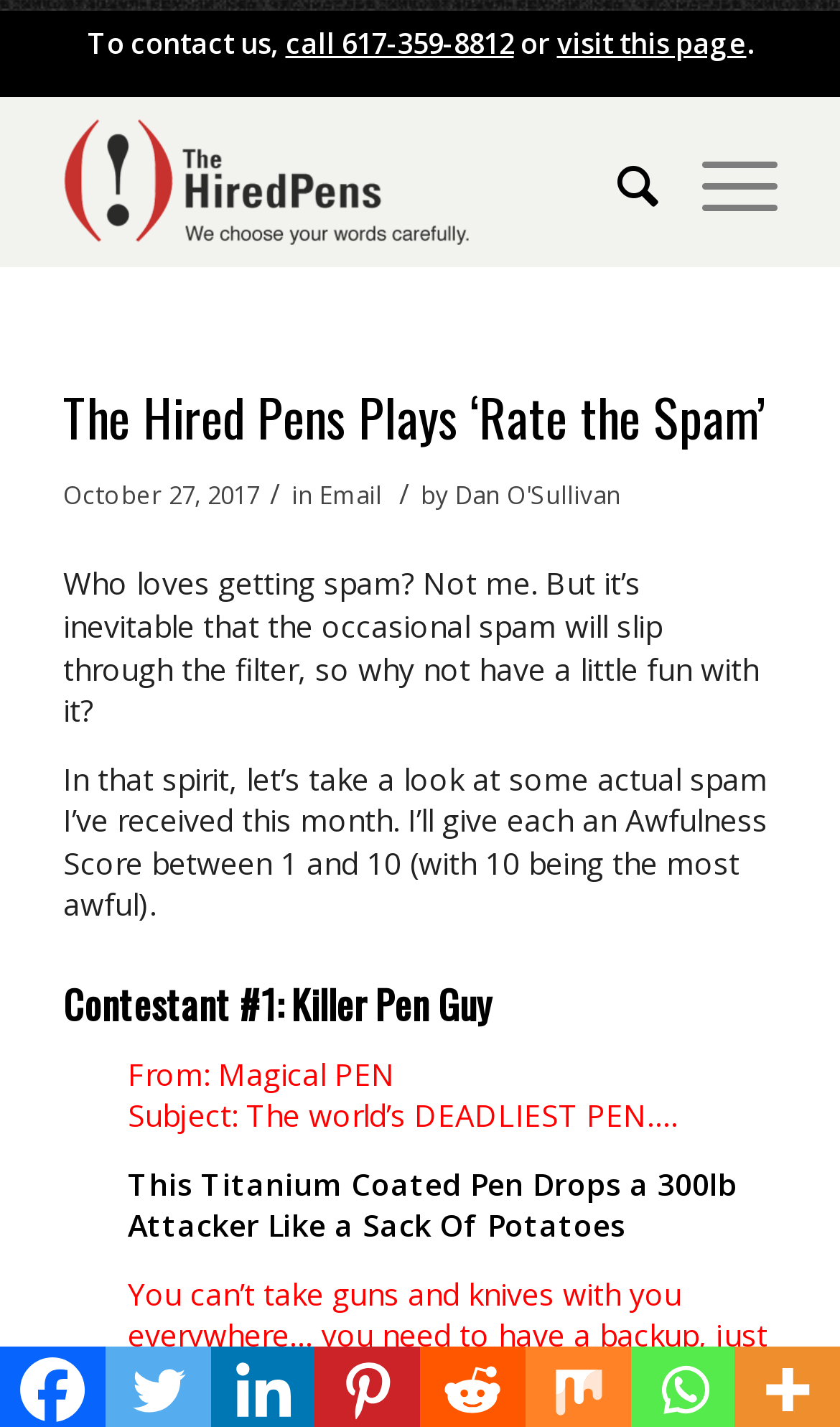What is the Awfulness Score range?
Give a comprehensive and detailed explanation for the question.

The Awfulness Score range is mentioned in the second paragraph of the article, where the author explains that they will give each spam email an Awfulness Score between 1 and 10, with 10 being the most awful.